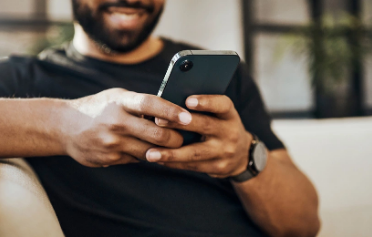Describe every important feature and element in the image comprehensively.

In this image, a man is sitting comfortably on a light-colored sofa, looking down at his smartphone. He has a warm smile, suggesting he is engaged with something enjoyable or interesting on his device. The soft lighting enhances the cozy atmosphere of the room, while plants in the background add a touch of greenery. The man is dressed casually in a black t-shirt, and he appears to be relaxed and content in this moment of technology-driven connection. This scene encapsulates the growing trend of integrating mobile devices into everyday life, highlighting the importance of digital communication in modern wellness and information sharing.